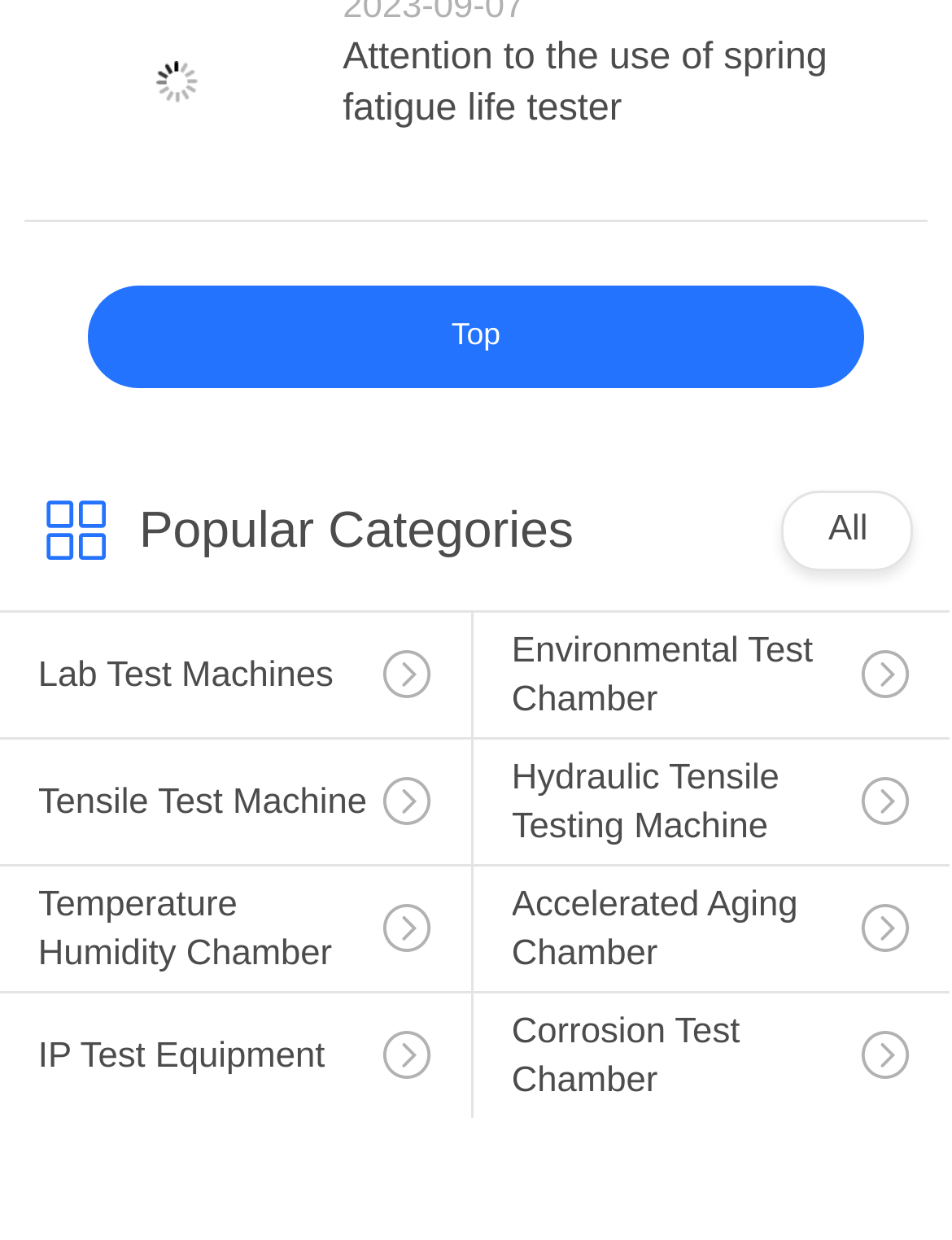Use a single word or phrase to answer the question:
What is the main topic of the webpage?

Lab Test Machines